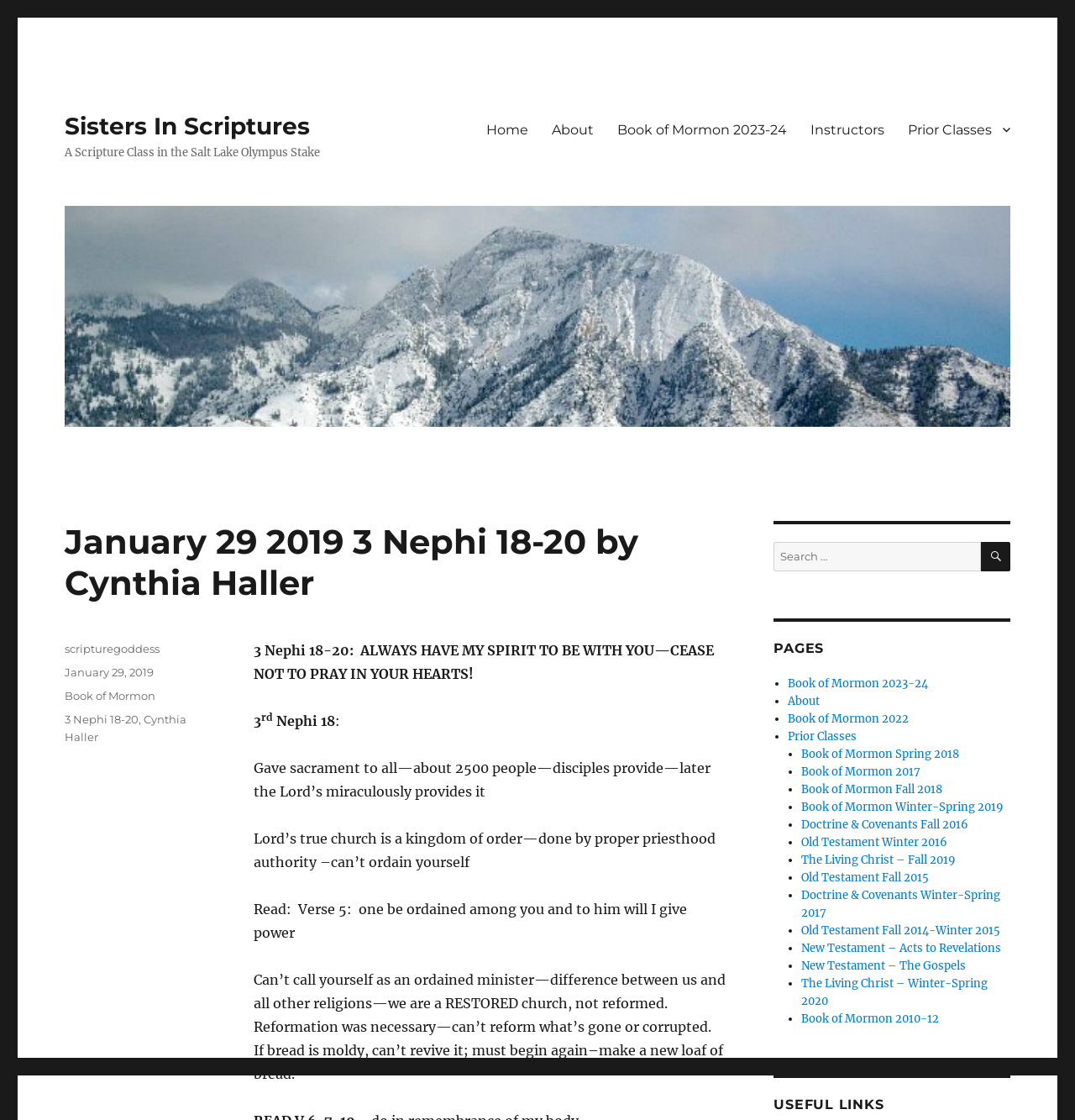Find and indicate the bounding box coordinates of the region you should select to follow the given instruction: "Read the 'Book of Mormon 2023-24' scripture".

[0.563, 0.1, 0.743, 0.131]